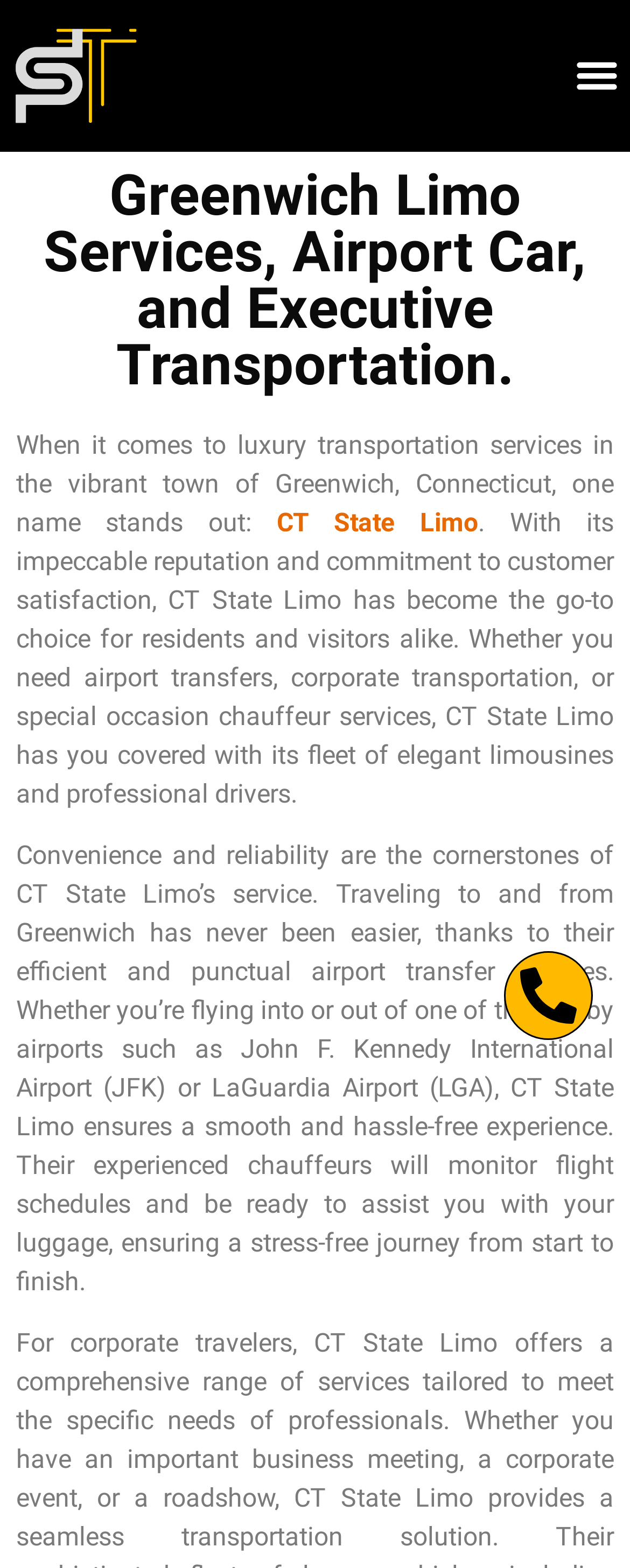What type of vehicles does CT State Limo use?
Based on the visual, give a brief answer using one word or a short phrase.

Elegant limousines